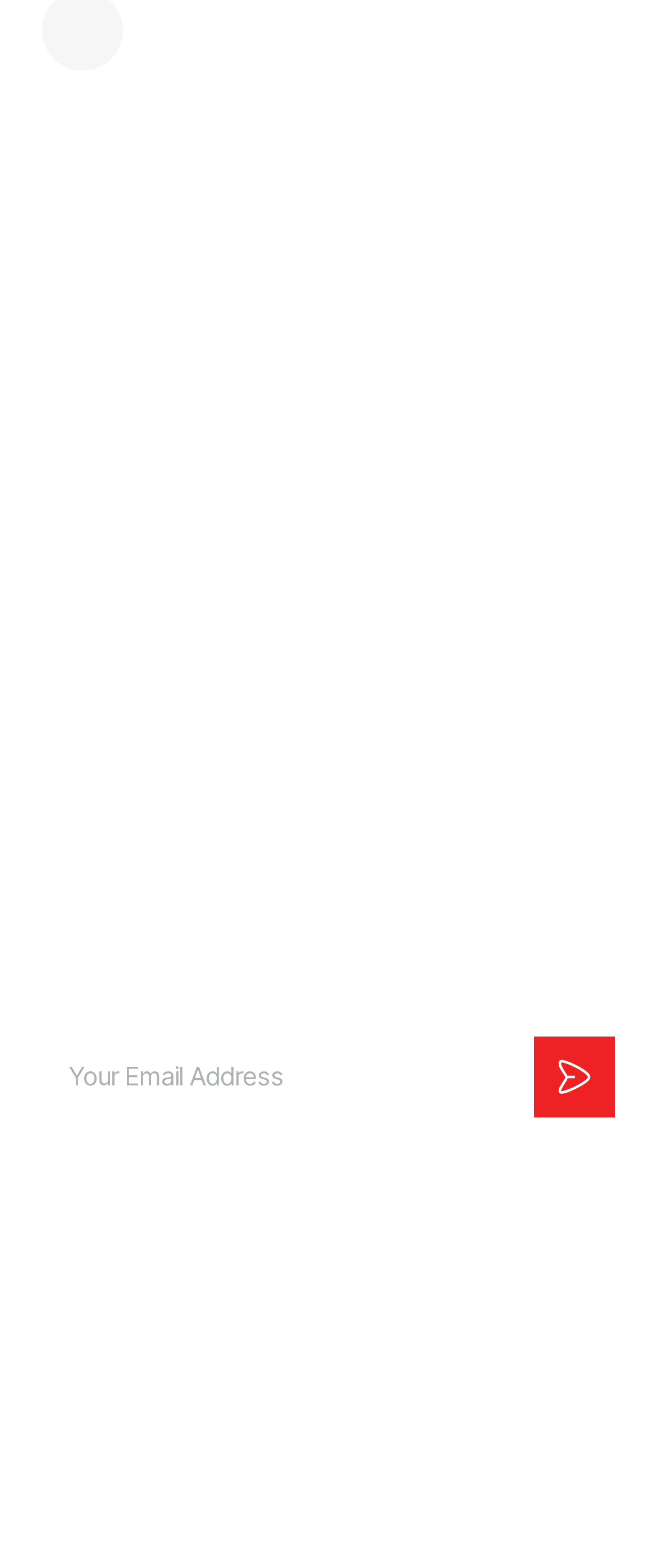Using the given description, provide the bounding box coordinates formatted as (top-left x, top-left y, bottom-right x, bottom-right y), with all values being floating point numbers between 0 and 1. Description: Community Calendar

[0.526, 0.221, 0.895, 0.246]